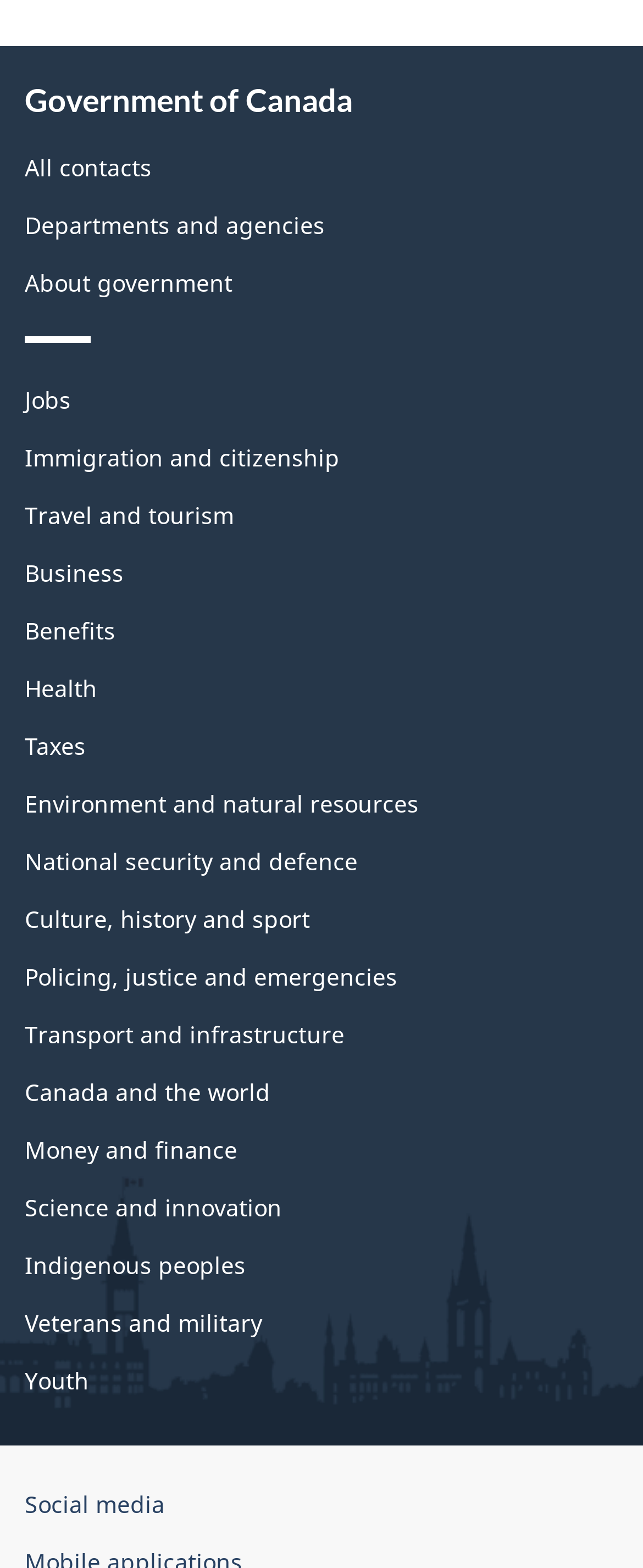What is the category of the link 'Immigration and citizenship'?
From the image, provide a succinct answer in one word or a short phrase.

Government